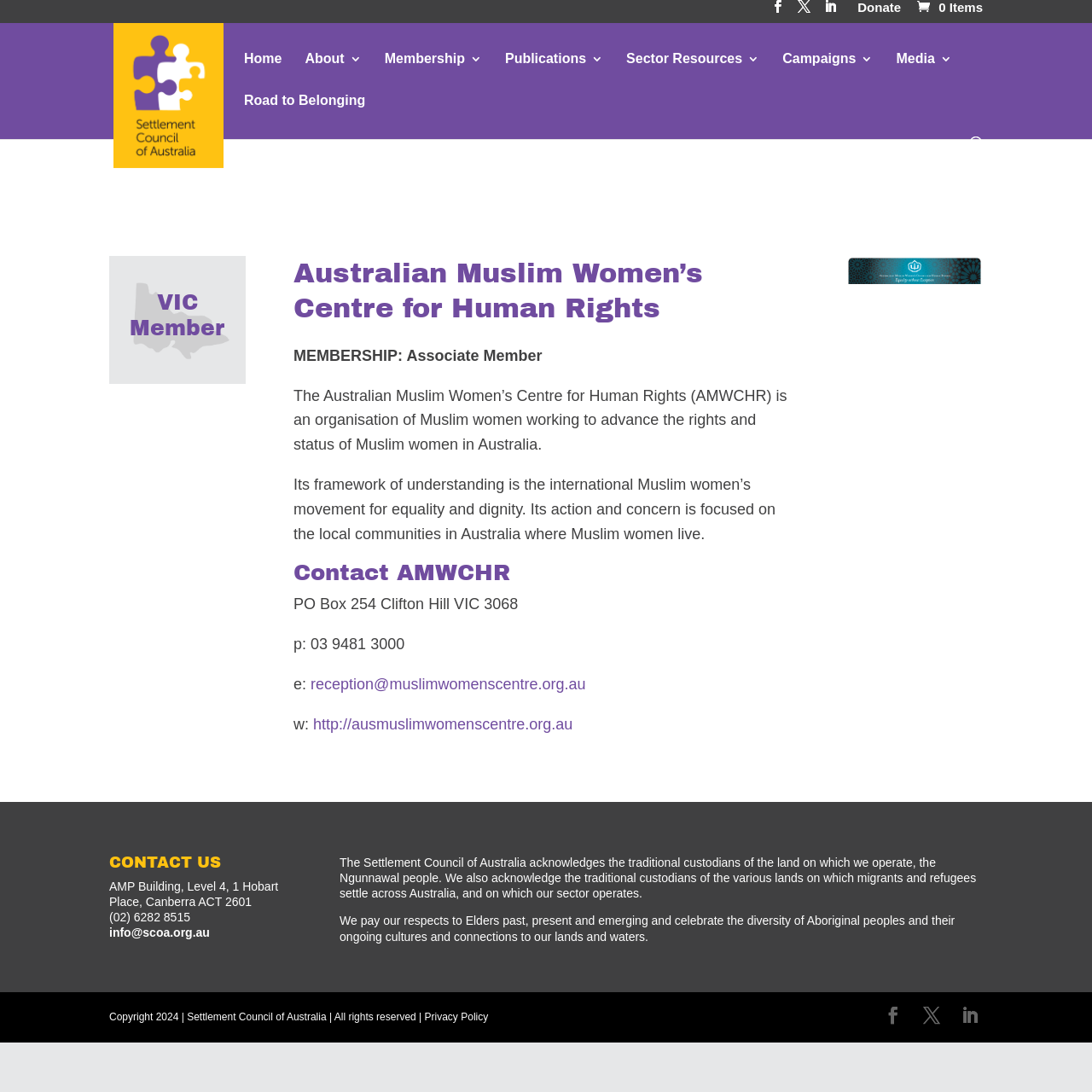Carefully examine the image and provide an in-depth answer to the question: What is the phone number of the Settlement Council of Australia?

This answer can be obtained by reading the static text element with the description '(02) 6282 8515' which is the phone number of the Settlement Council of Australia.